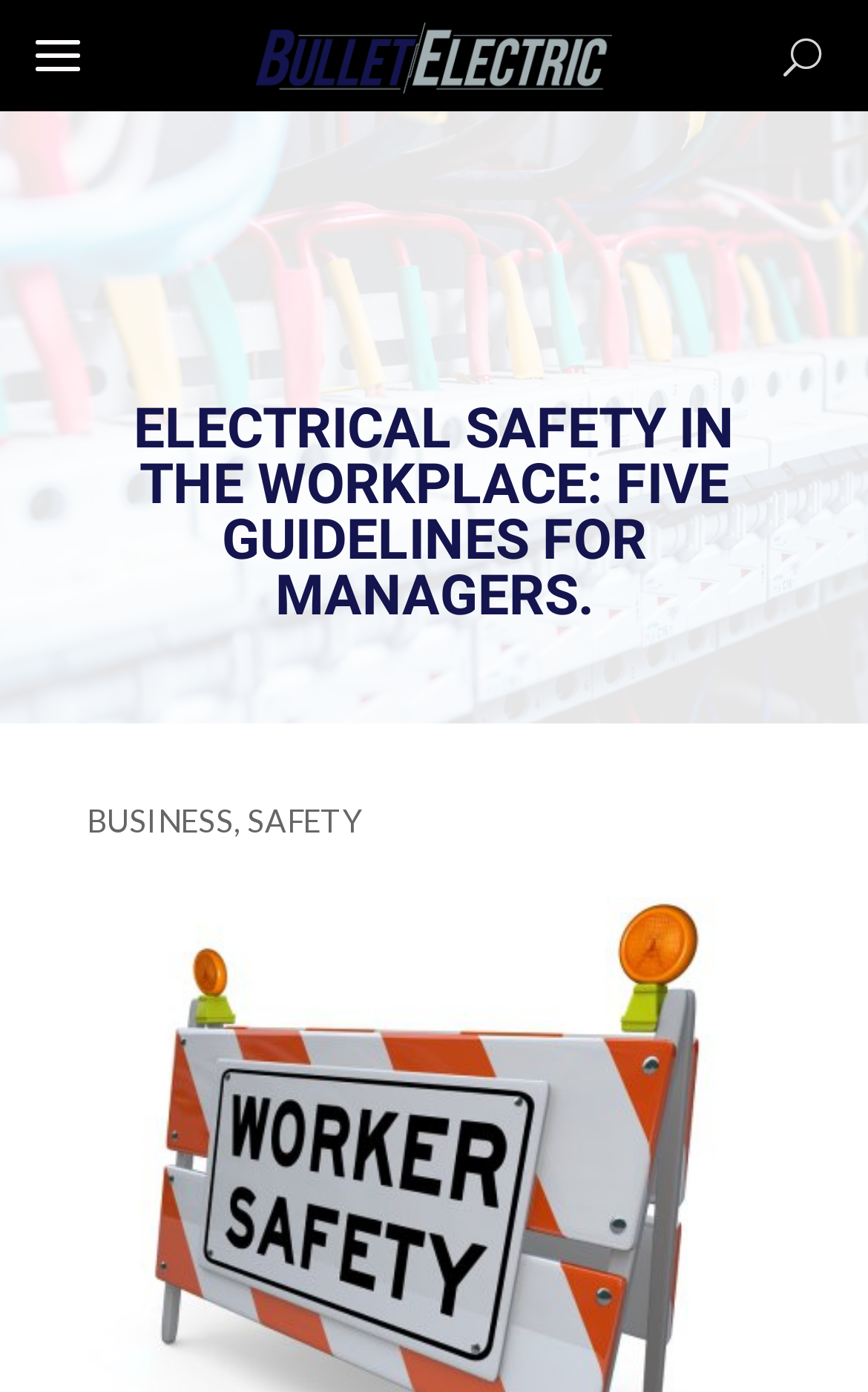Given the description "Safety", determine the bounding box of the corresponding UI element.

[0.285, 0.576, 0.418, 0.603]